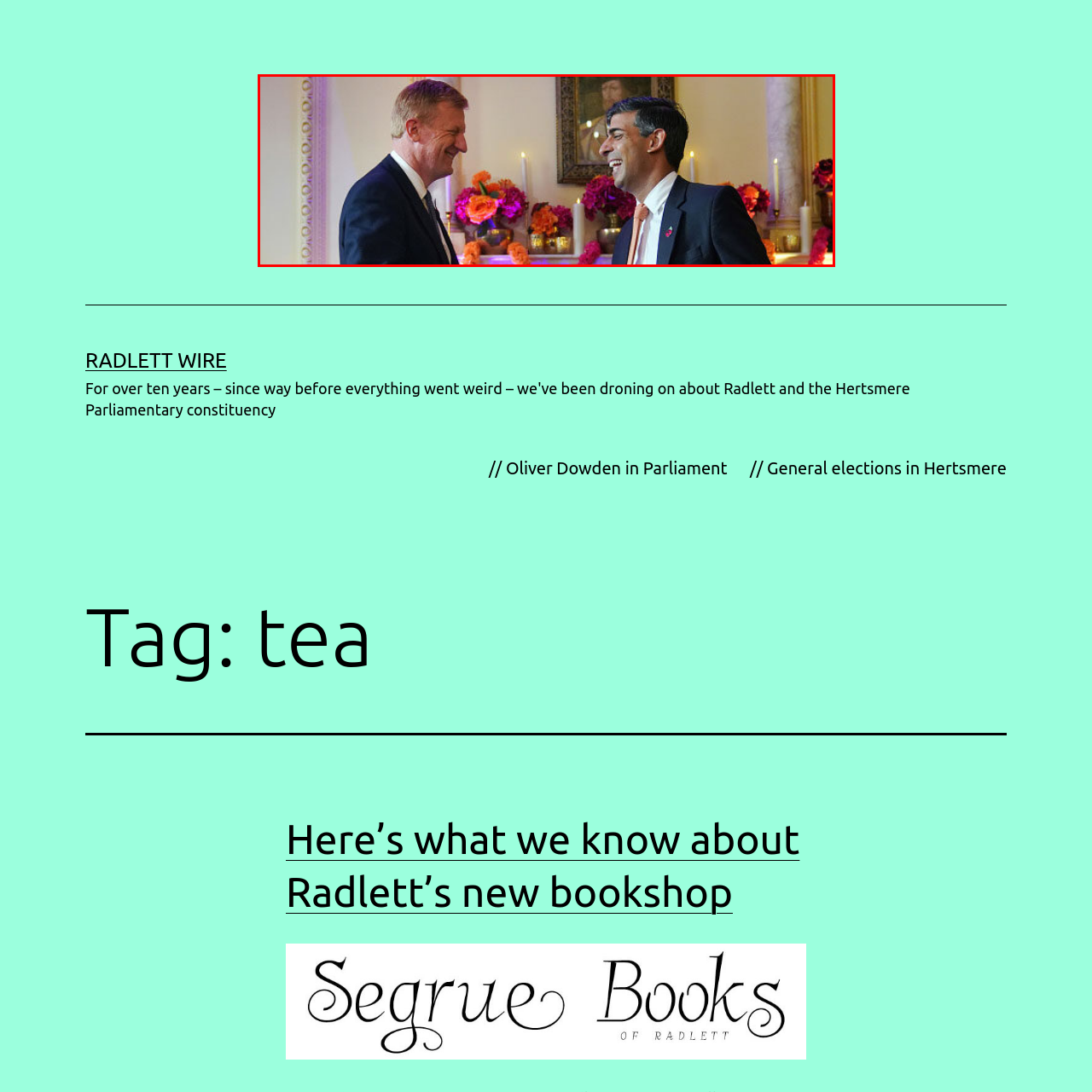What is the purpose of the gathering?
Examine the image highlighted by the red bounding box and provide a thorough and detailed answer based on your observations.

According to the caption, the gathering, which includes business leaders, highlights the importance of cultural celebrations and community engagement in fostering relationships within the UK, implying that the purpose of the gathering is to build and strengthen relationships.